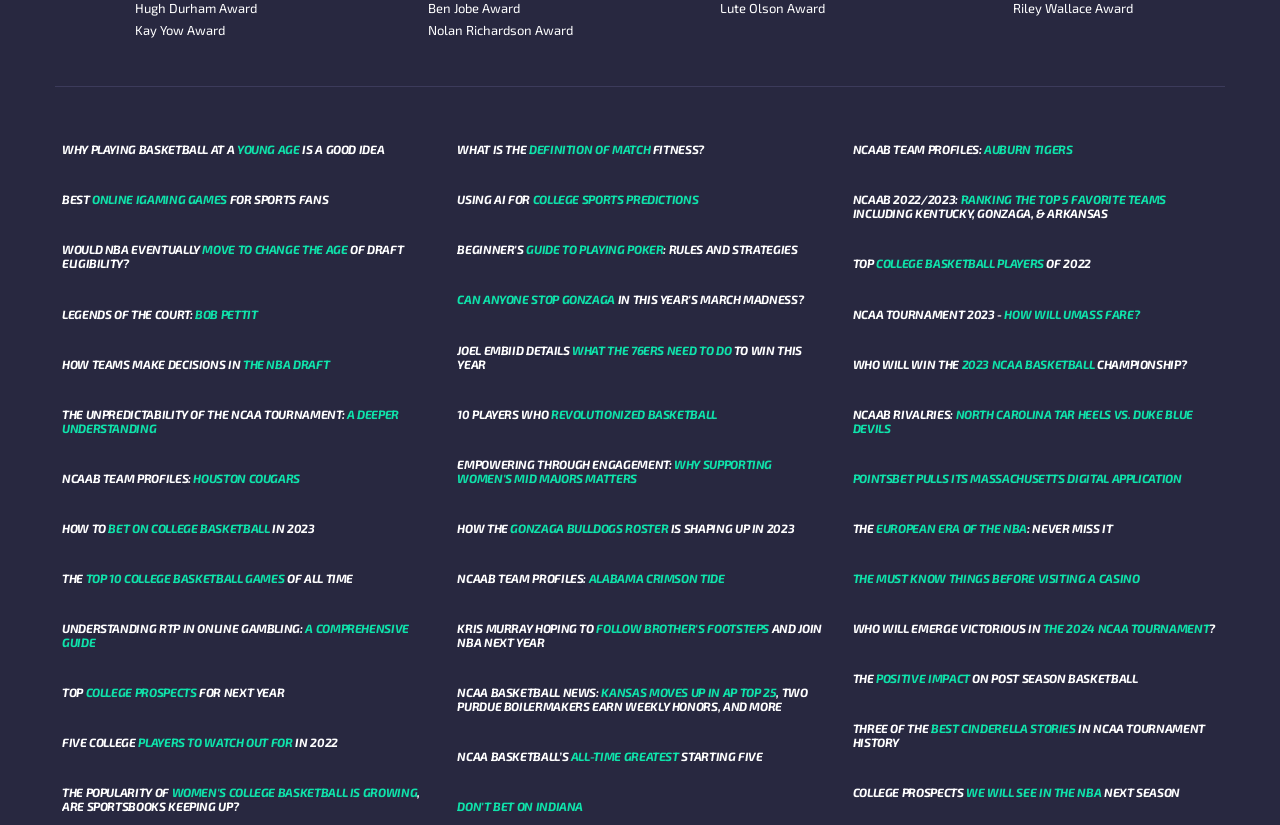What type of content is featured on the webpage?
Using the information presented in the image, please offer a detailed response to the question.

The webpage contains multiple headings and links that appear to be article titles, indicating that the webpage features written content related to basketball news and analysis.